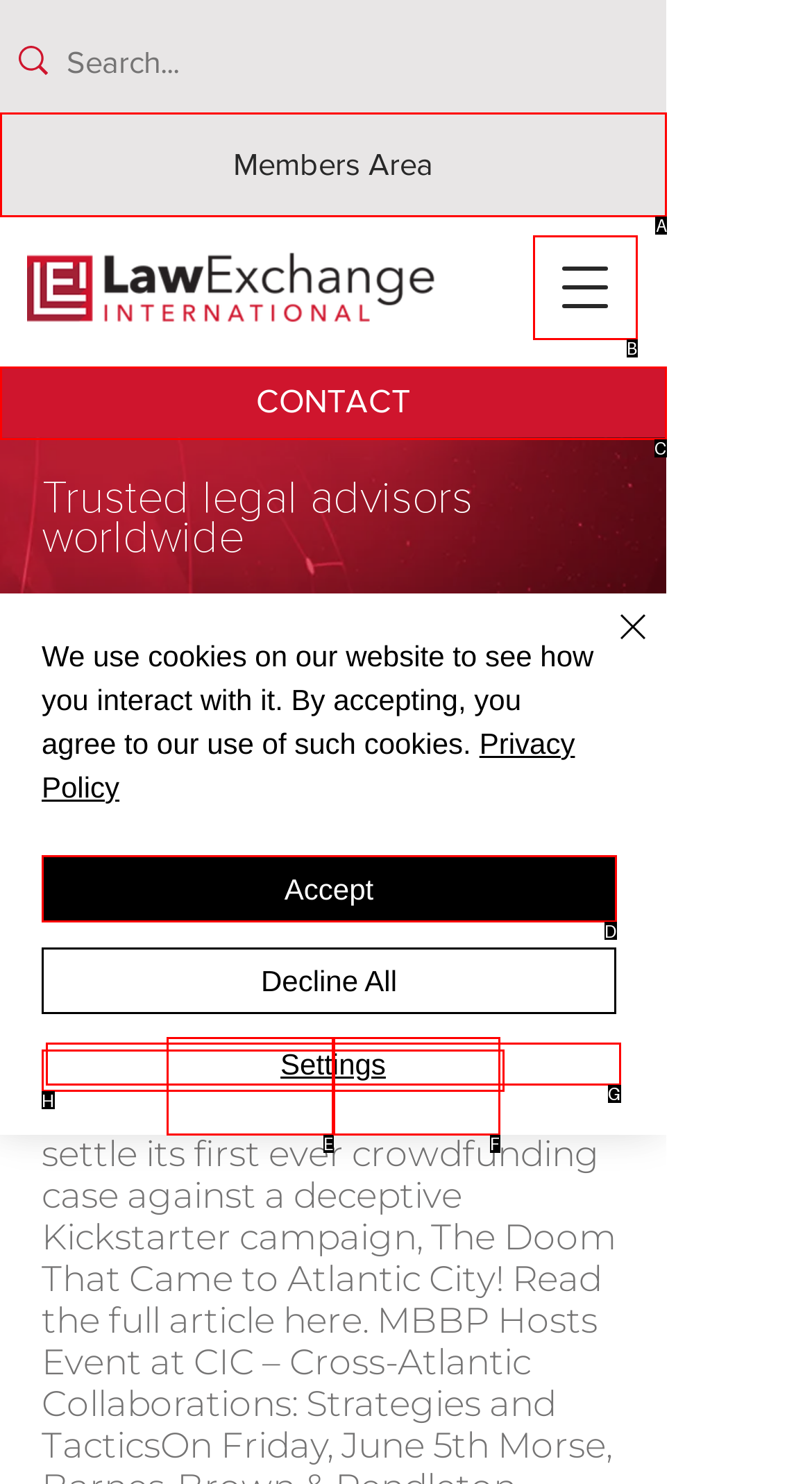Determine which HTML element to click on in order to complete the action: Go to Members Area.
Reply with the letter of the selected option.

A